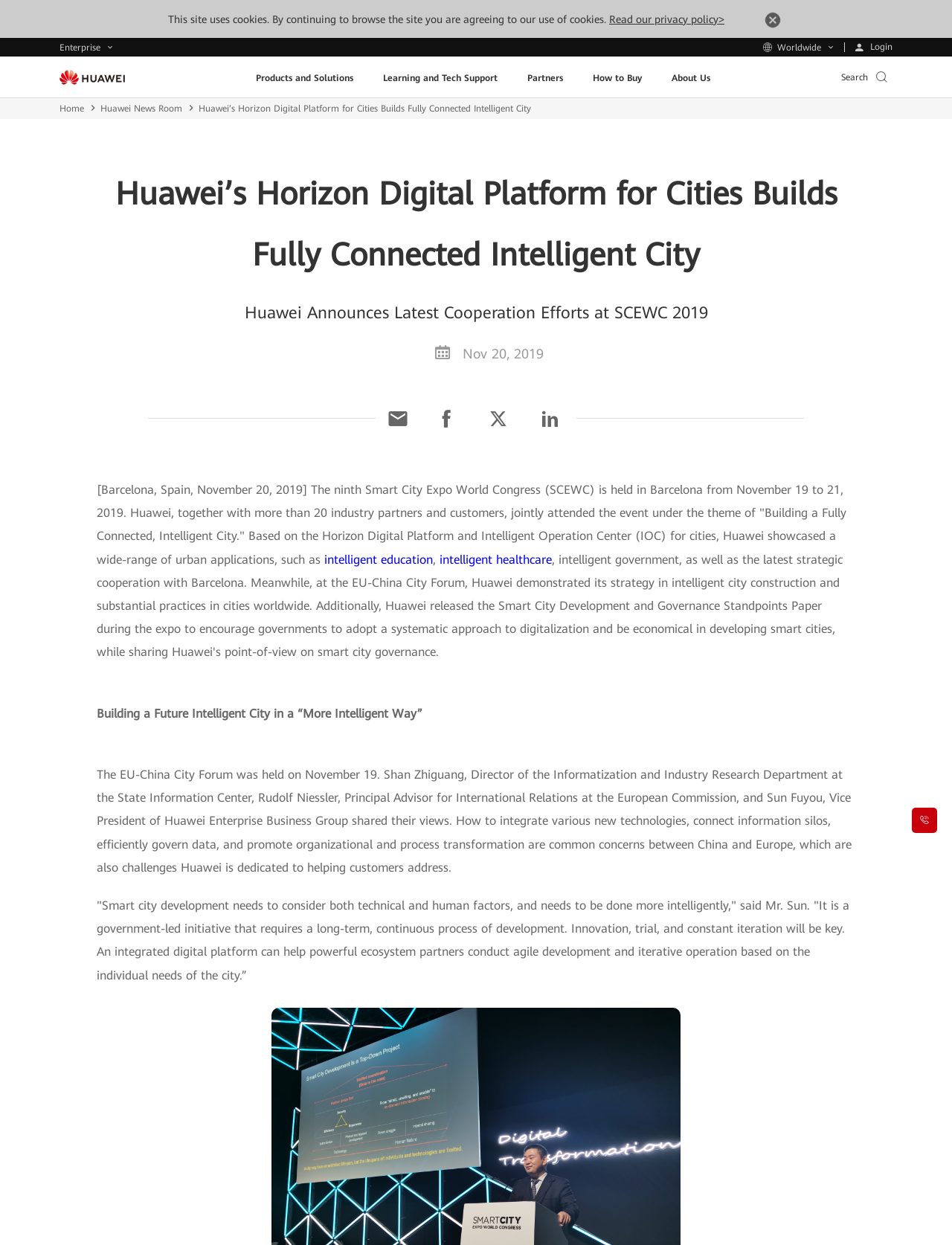Determine the main text heading of the webpage and provide its content.

Huawei’s Horizon Digital Platform for Cities Builds Fully Connected Intelligent City